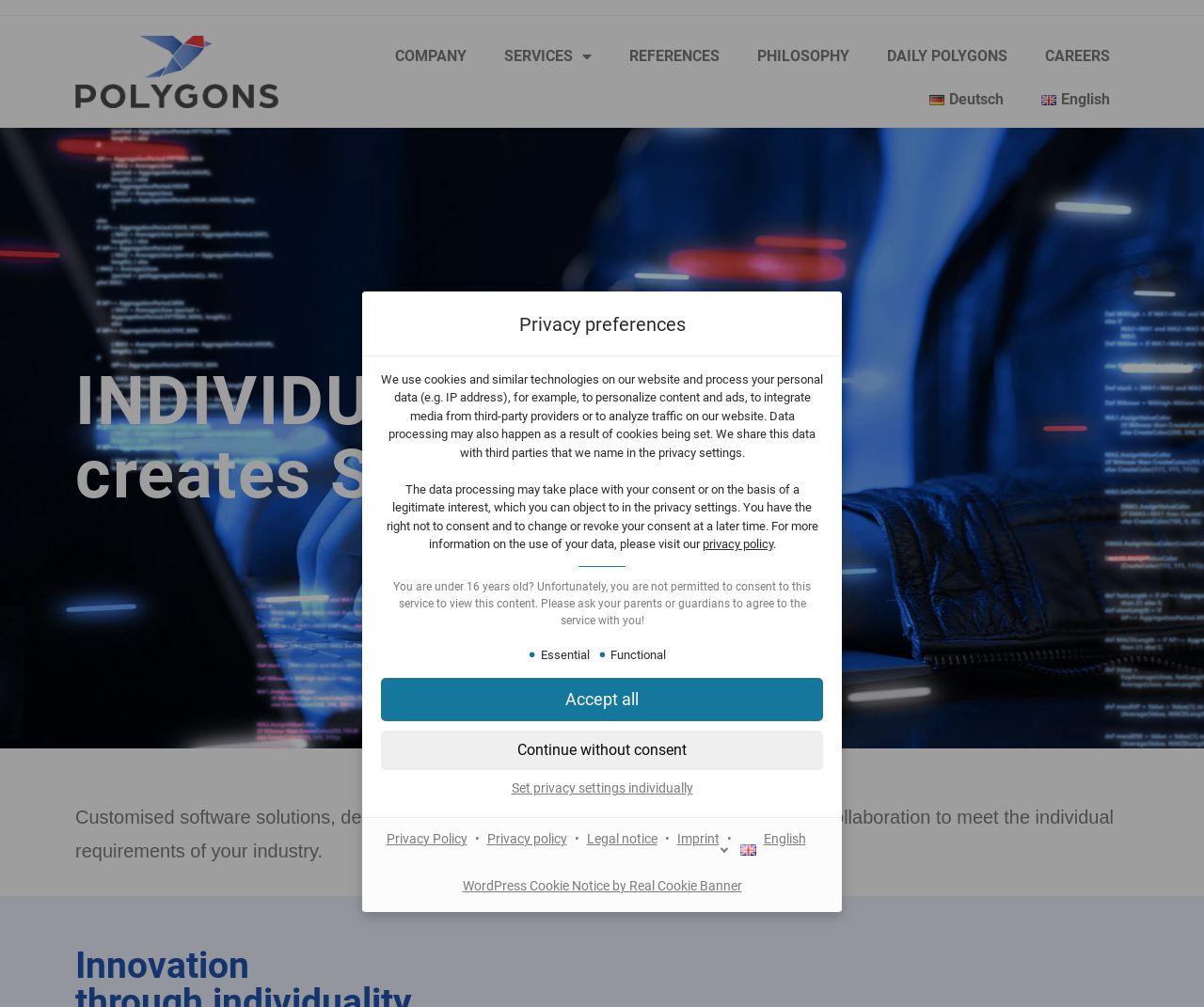Give a detailed account of the webpage, highlighting key information.

The webpage is about custom software development, specifically from polygons.at. At the top, there is a link to skip to consent choices. Below that, there is a heading titled "Privacy preferences" followed by a paragraph of text explaining the use of cookies and similar technologies on the website. This text is divided into two sections, with the second section containing a link to the privacy policy.

Underneath the explanatory text, there is a message stating that users under 16 years old are not permitted to consent to the service and must ask their parents or guardians for permission. 

To the right of this message, there is a group of options labeled "Privacy preferences" with three categories: Essential, Functional, and others. Below this group, there are three buttons: "Accept all", "Continue without consent", and "Set privacy settings individually".

At the bottom of the page, there are several links, including "Privacy Policy", "Legal notice", and "Imprint", separated by bullet points. To the right of these links, there is a combobox for selecting the language, currently set to English. Finally, there is a link to "WordPress Cookie Notice by Real Cookie Banner" at the very bottom of the page.